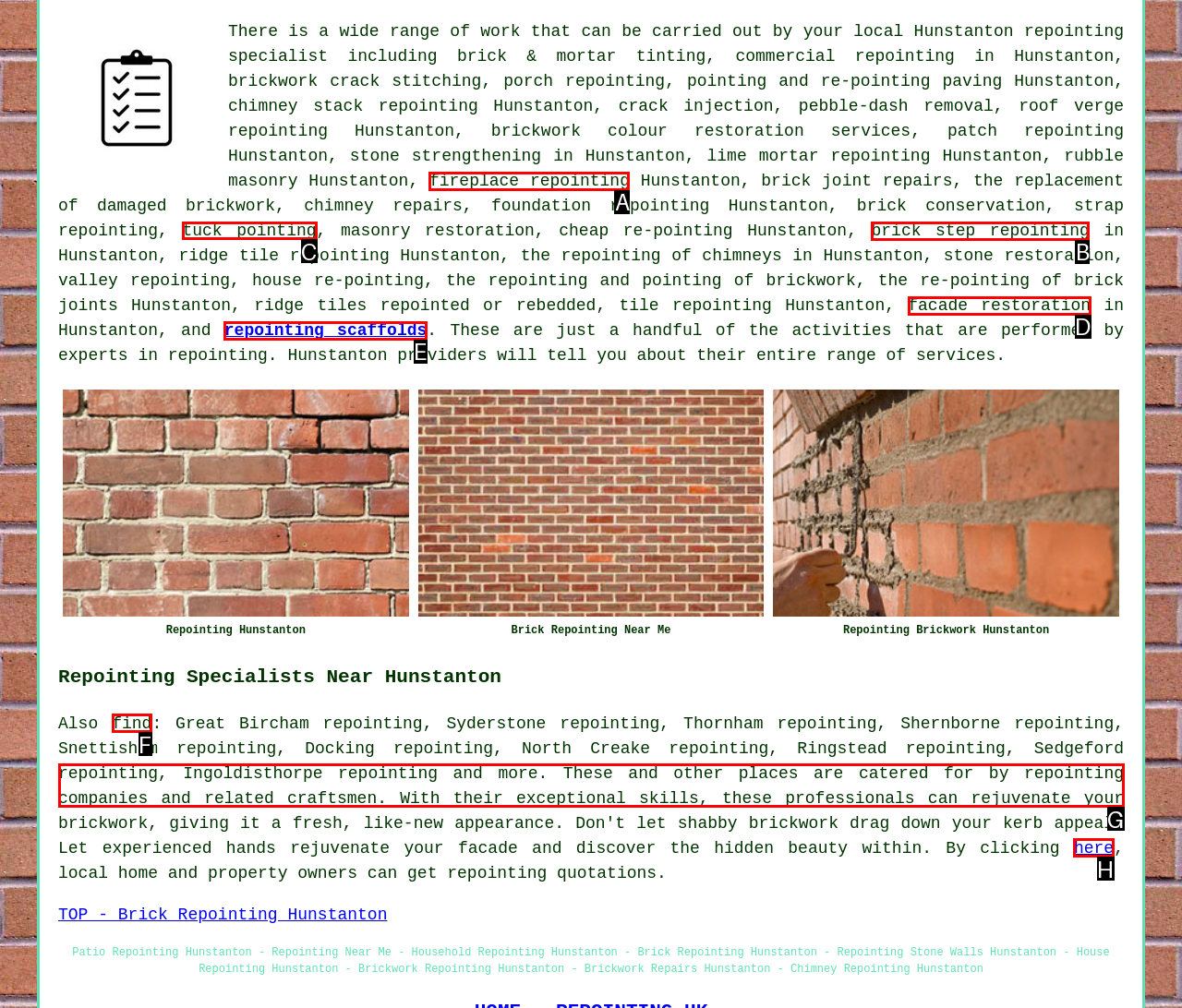Select the proper UI element to click in order to perform the following task: explore tuck pointing. Indicate your choice with the letter of the appropriate option.

C